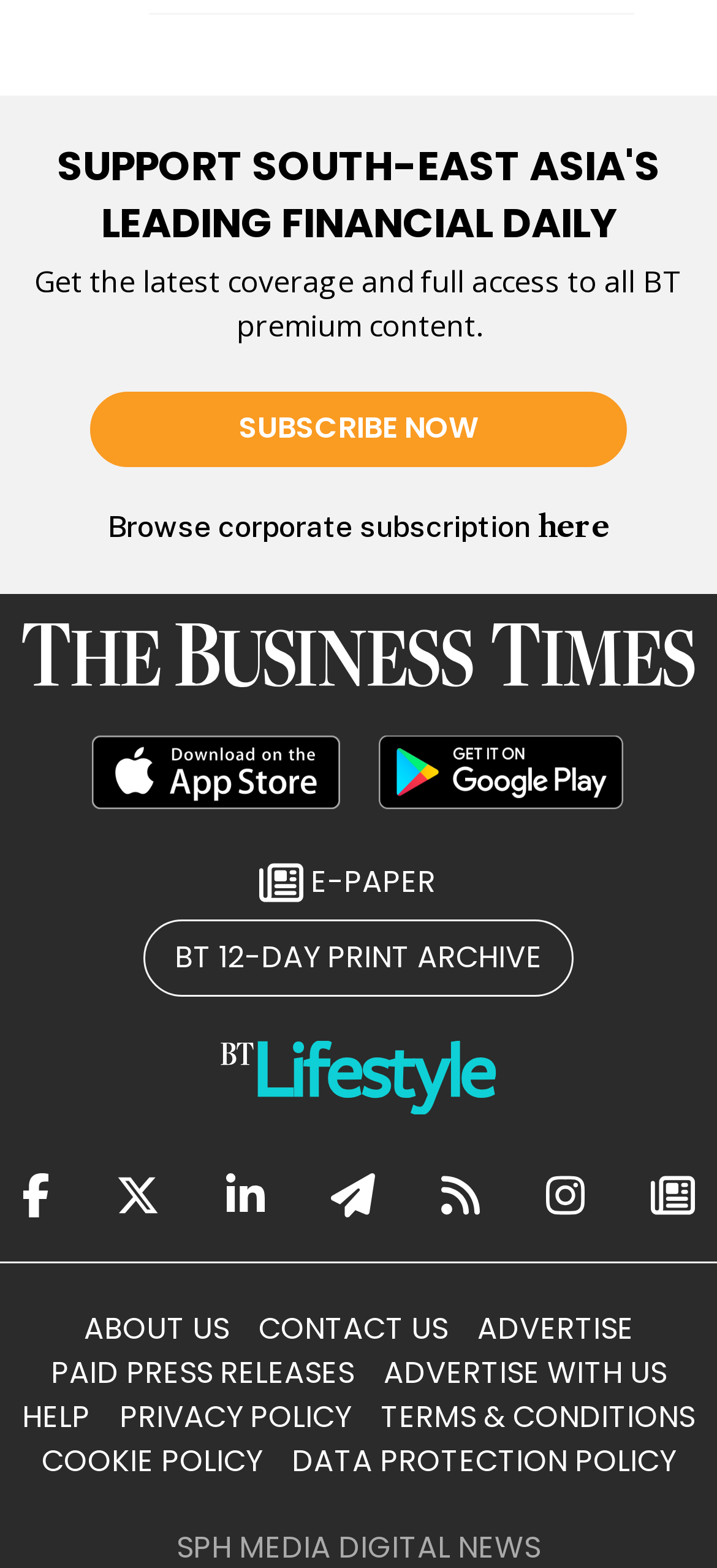Please identify the bounding box coordinates of the clickable area that will fulfill the following instruction: "Browse corporate subscription". The coordinates should be in the format of four float numbers between 0 and 1, i.e., [left, top, right, bottom].

[0.15, 0.325, 0.75, 0.347]